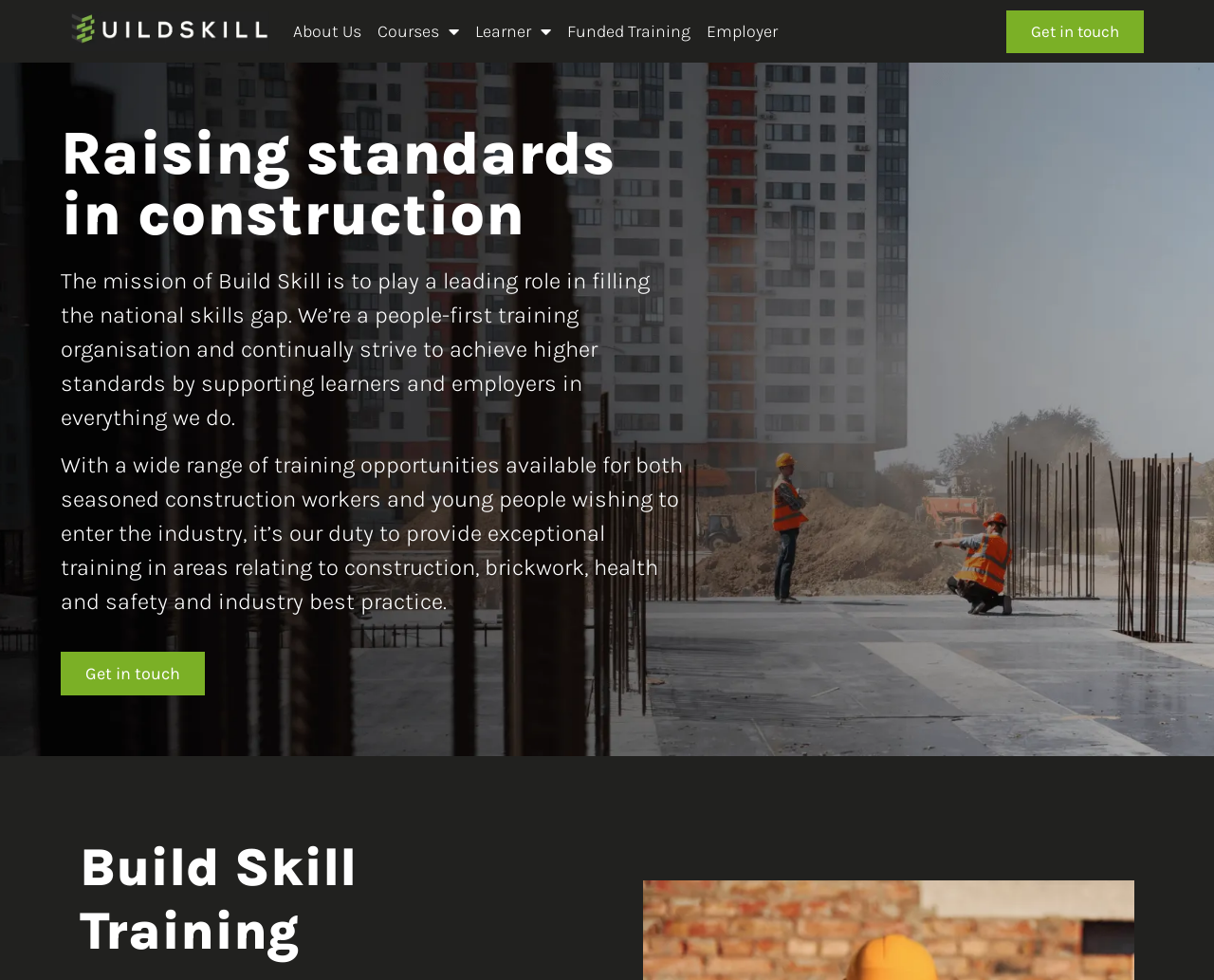Identify the bounding box for the given UI element using the description provided. Coordinates should be in the format (top-left x, top-left y, bottom-right x, bottom-right y) and must be between 0 and 1. Here is the description: Learner

[0.388, 0.01, 0.458, 0.054]